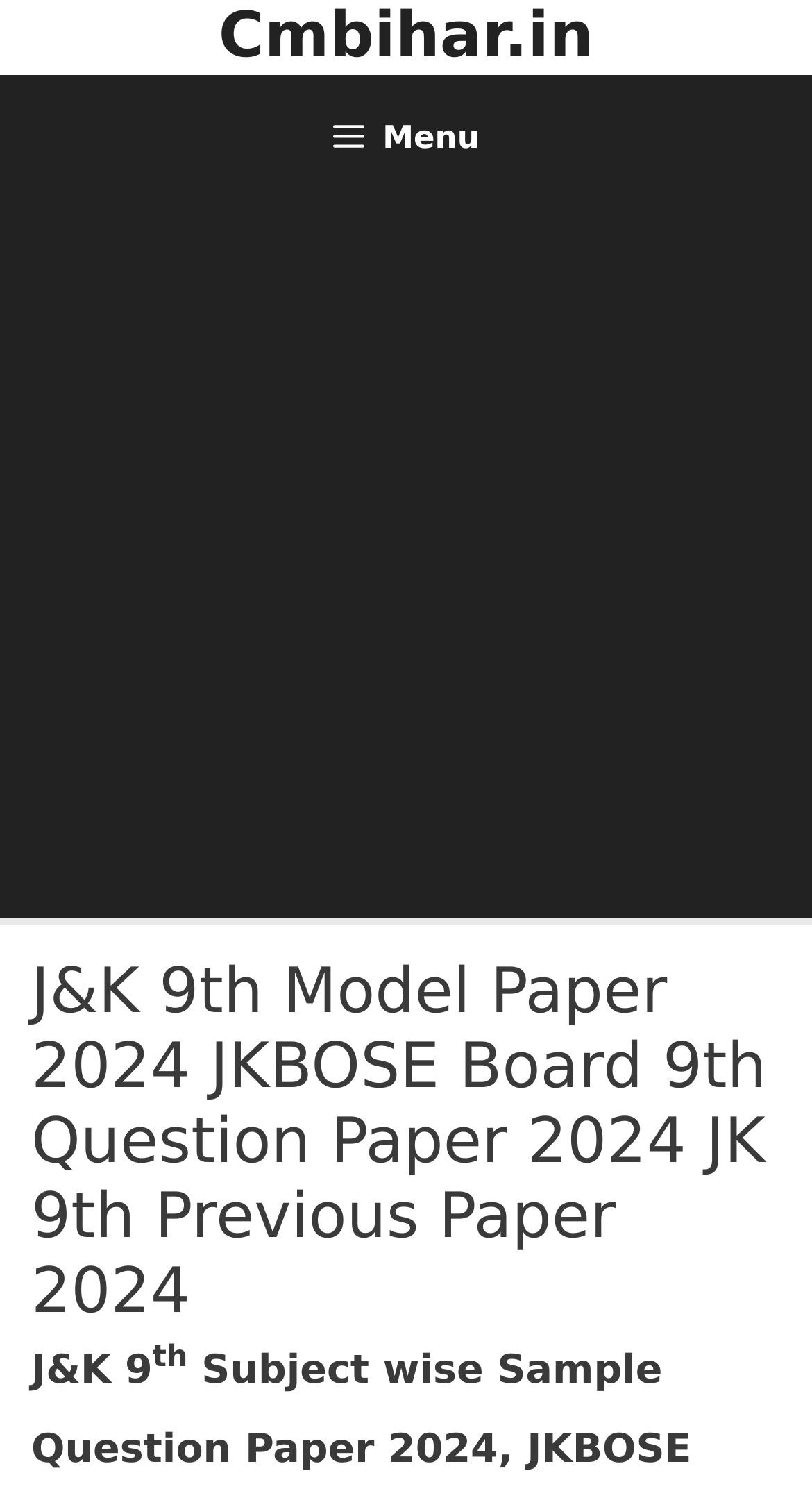Identify the first-level heading on the webpage and generate its text content.

J&K 9th Model Paper 2024 JKBOSE Board 9th Question Paper 2024 JK 9th Previous Paper 2024